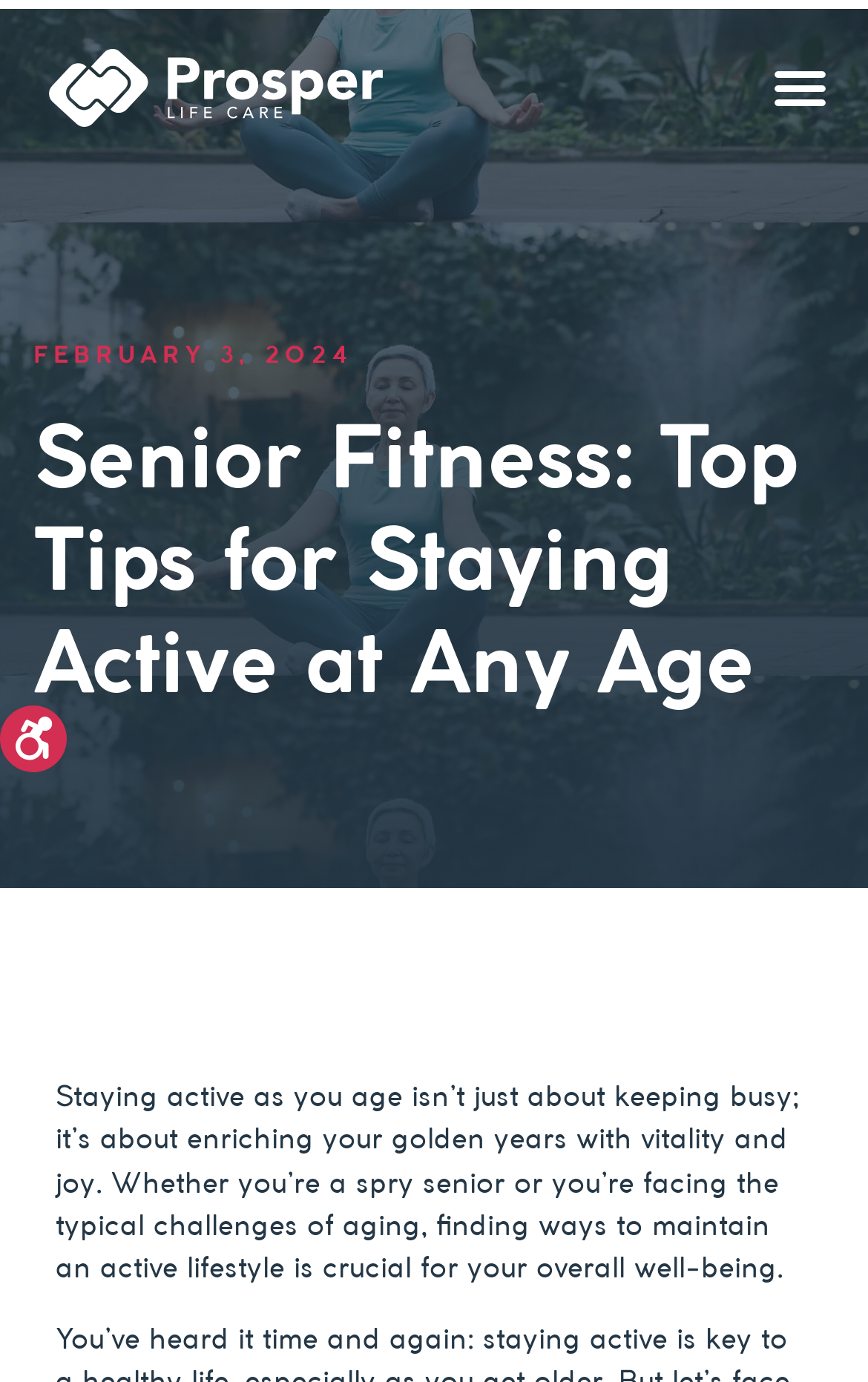What is the date mentioned on the webpage?
Based on the visual, give a brief answer using one word or a short phrase.

February 3, 2024